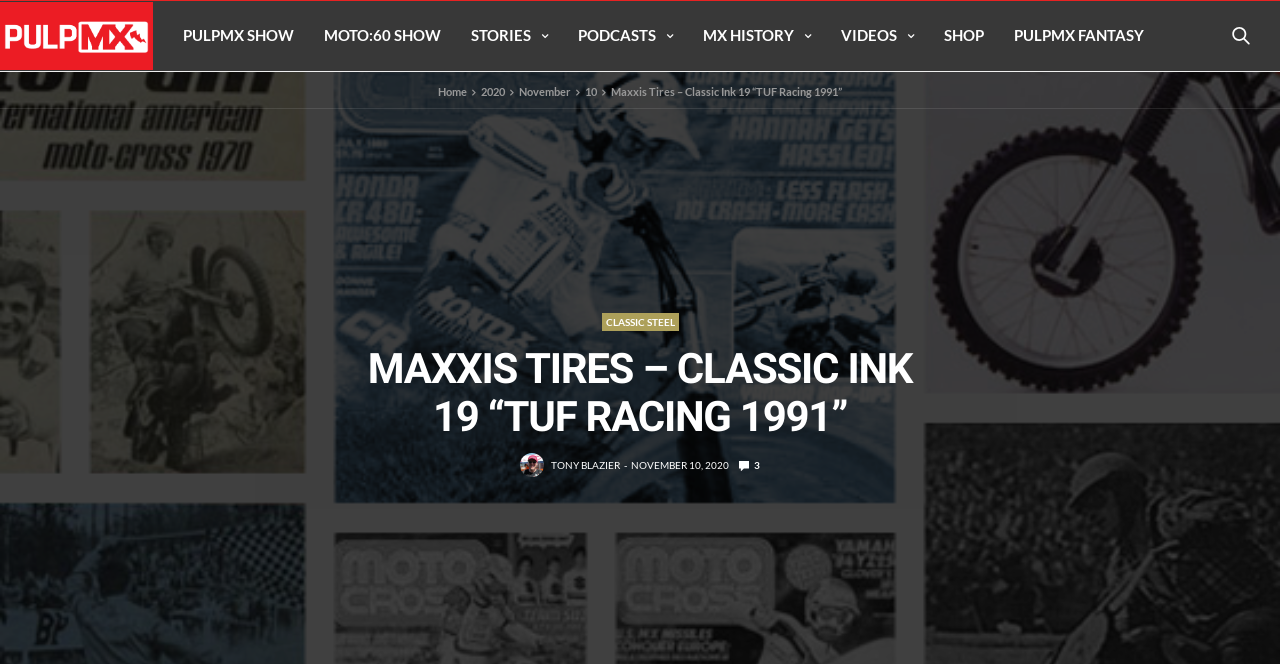Please identify the bounding box coordinates of the clickable area that will fulfill the following instruction: "Visit St Margarets Homecare". The coordinates should be in the format of four float numbers between 0 and 1, i.e., [left, top, right, bottom].

None